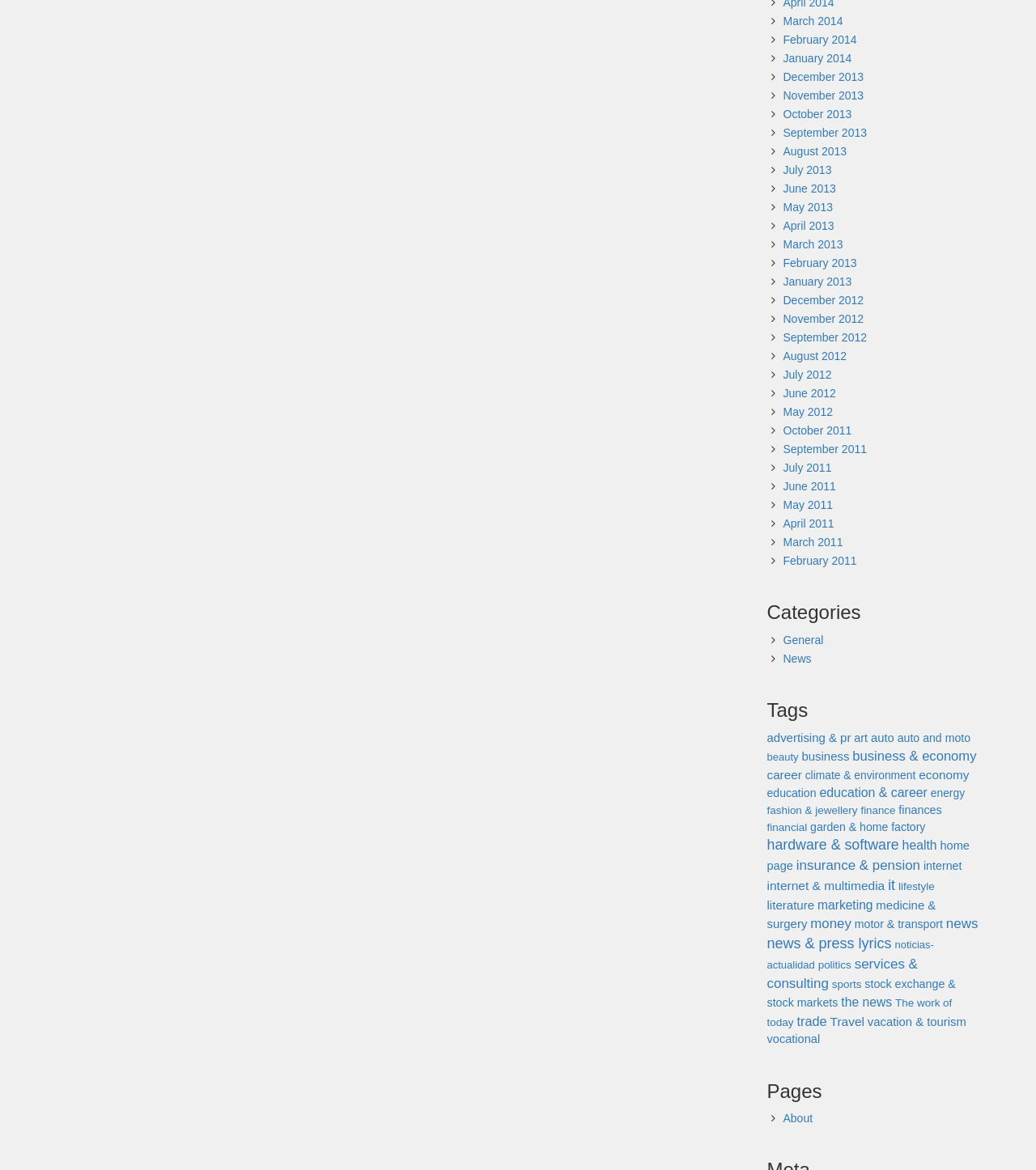Please specify the bounding box coordinates of the clickable region to carry out the following instruction: "Click on March 2014". The coordinates should be four float numbers between 0 and 1, in the format [left, top, right, bottom].

[0.756, 0.013, 0.814, 0.024]